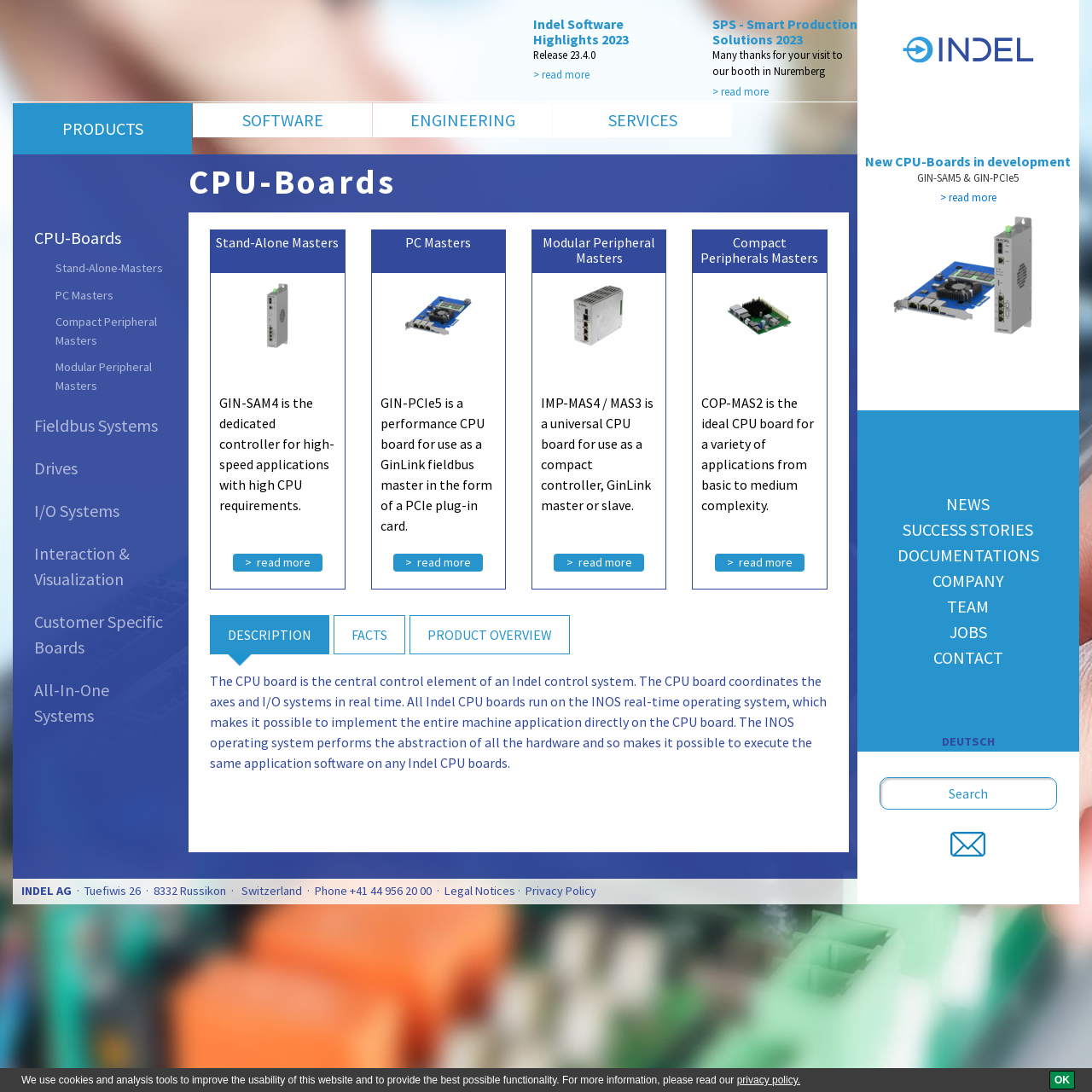Kindly determine the bounding box coordinates for the area that needs to be clicked to execute this instruction: "go to PRODUCTS page".

[0.012, 0.095, 0.176, 0.141]